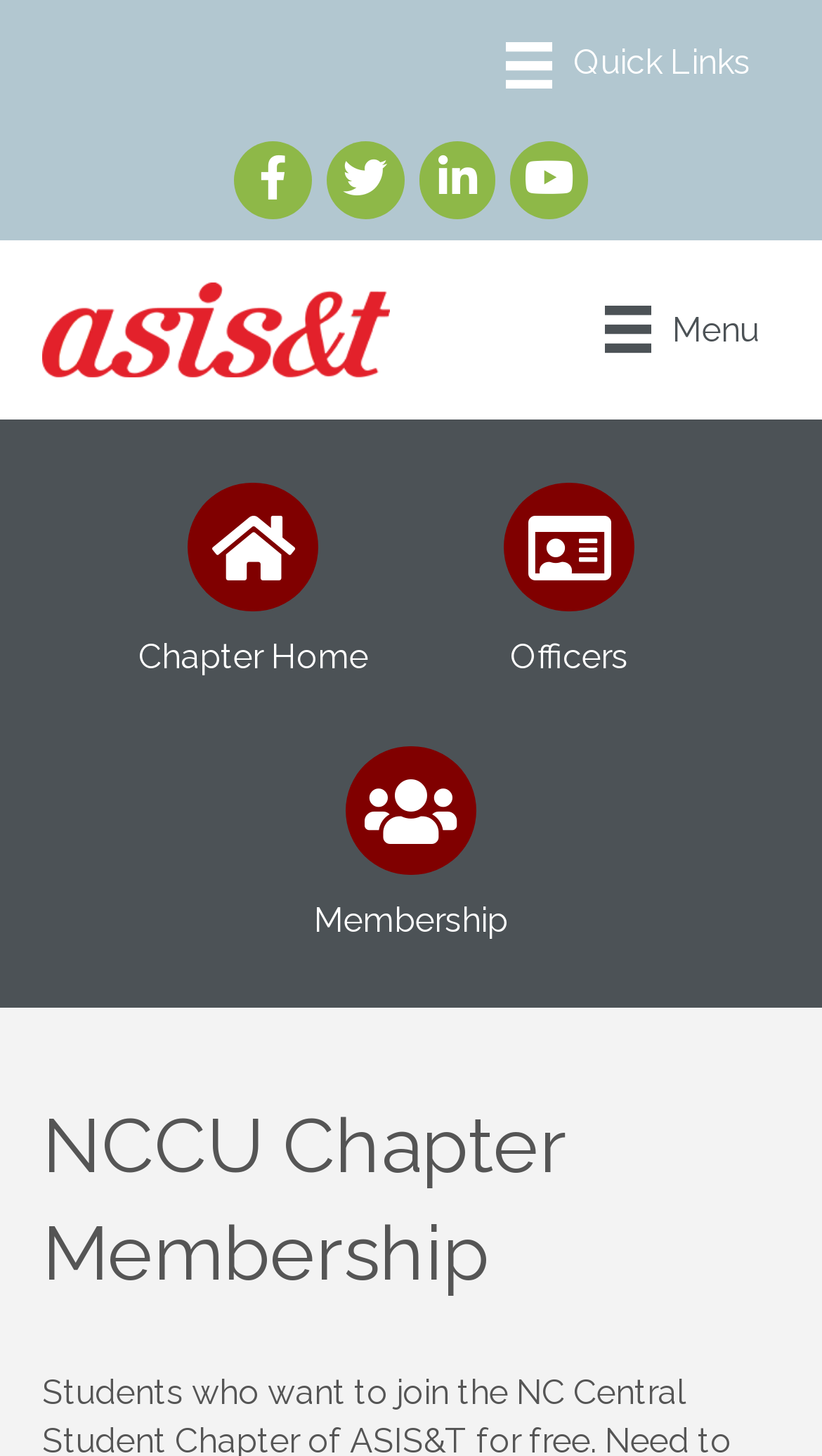How many menu buttons are there?
Based on the screenshot, respond with a single word or phrase.

2